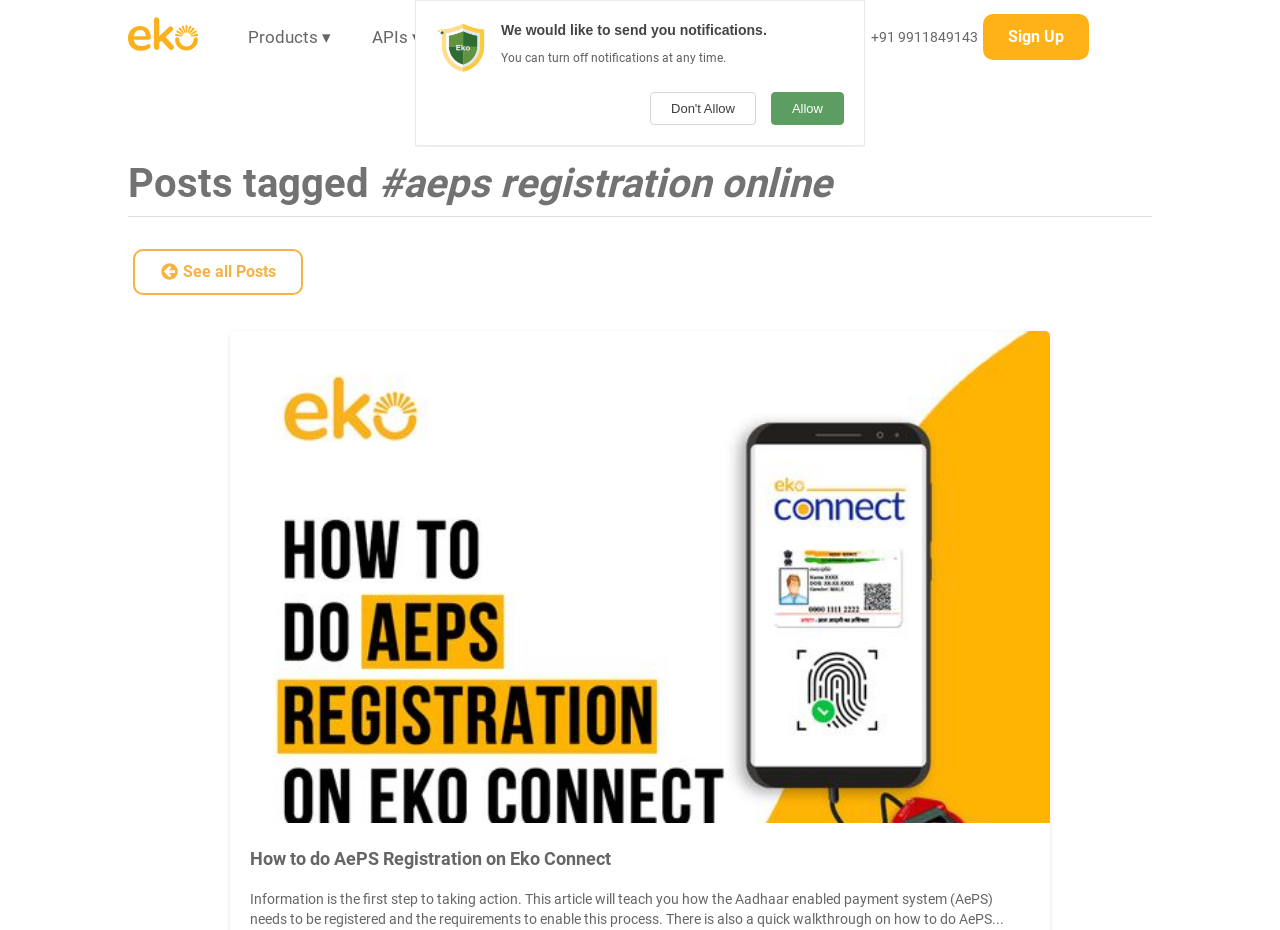Locate and extract the headline of this webpage.

Posts tagged #aeps registration online